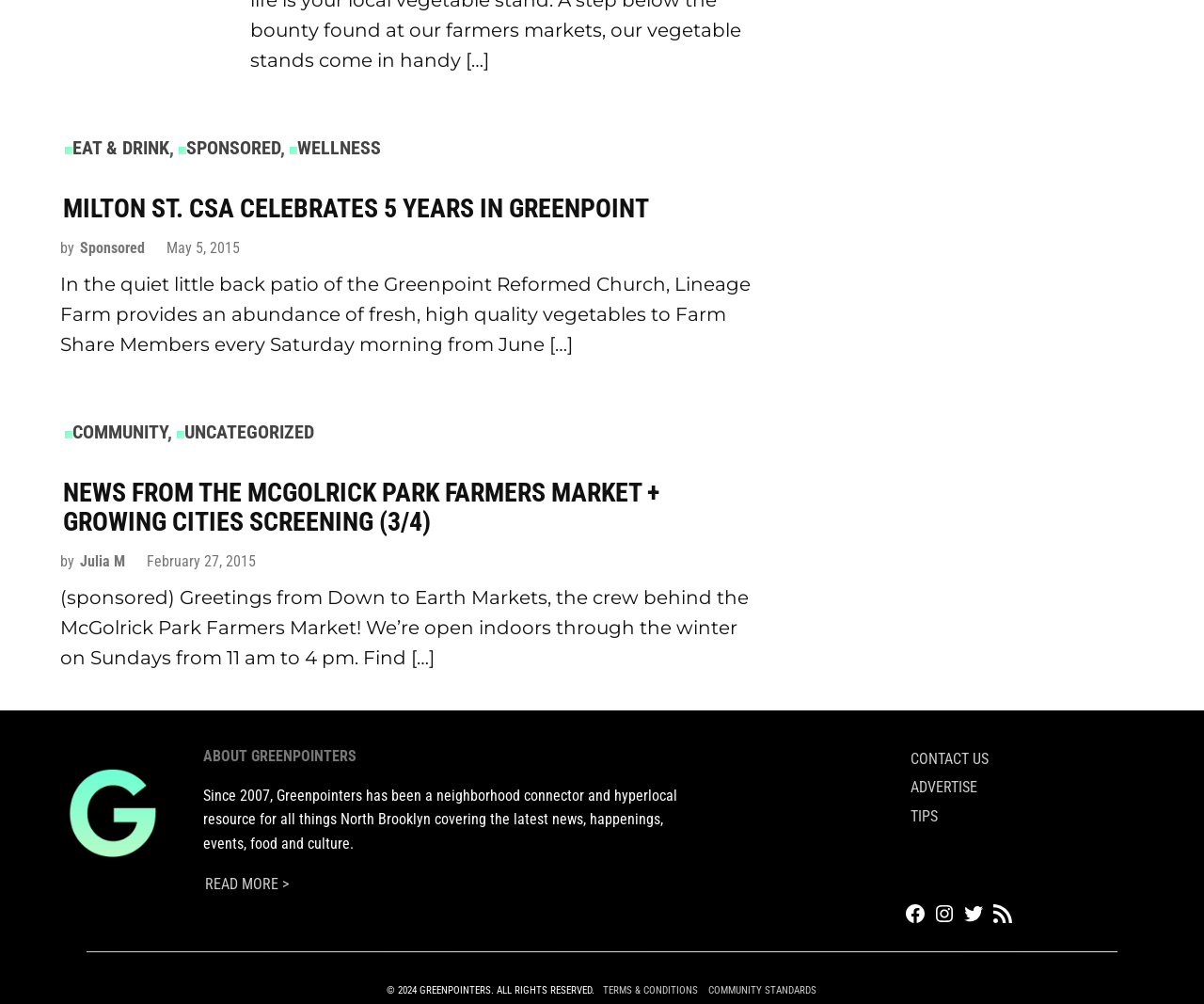What is the category of the first article?
Please craft a detailed and exhaustive response to the question.

The first article has a category link 'EAT & DRINK' which is located at the top of the article, indicating that the article belongs to the 'EAT & DRINK' category.